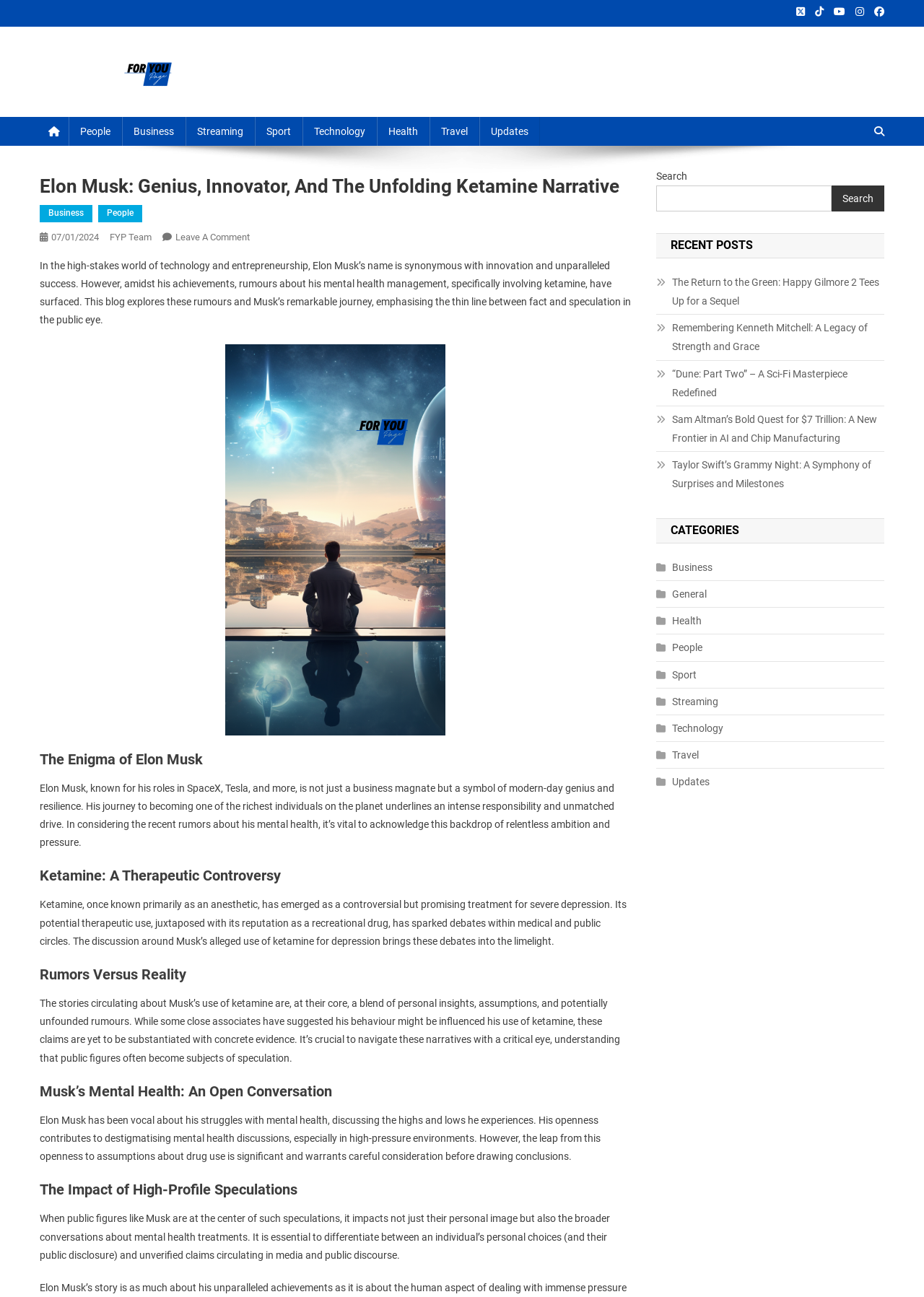Answer the question below using just one word or a short phrase: 
How many categories are listed?

9